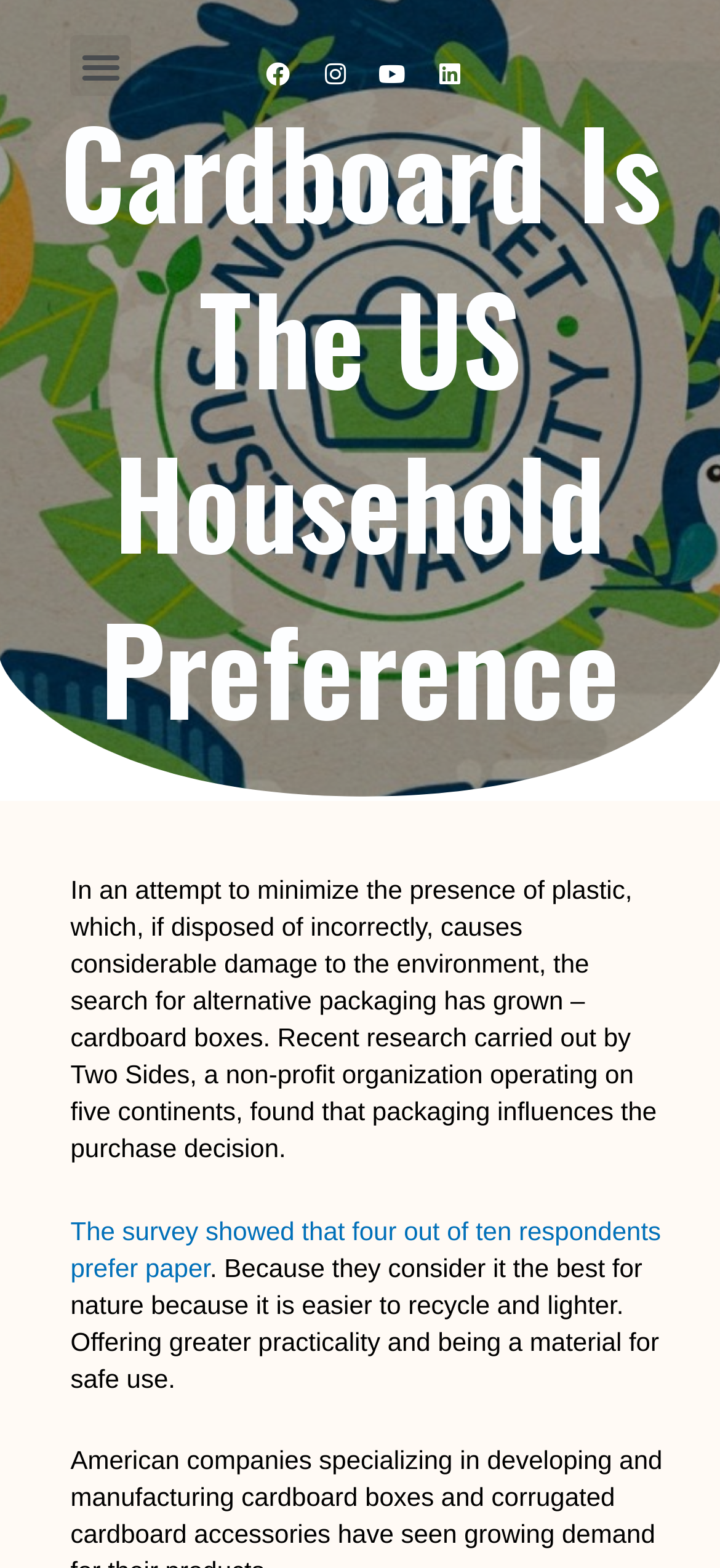How many social media links are present?
Look at the screenshot and respond with a single word or phrase.

4